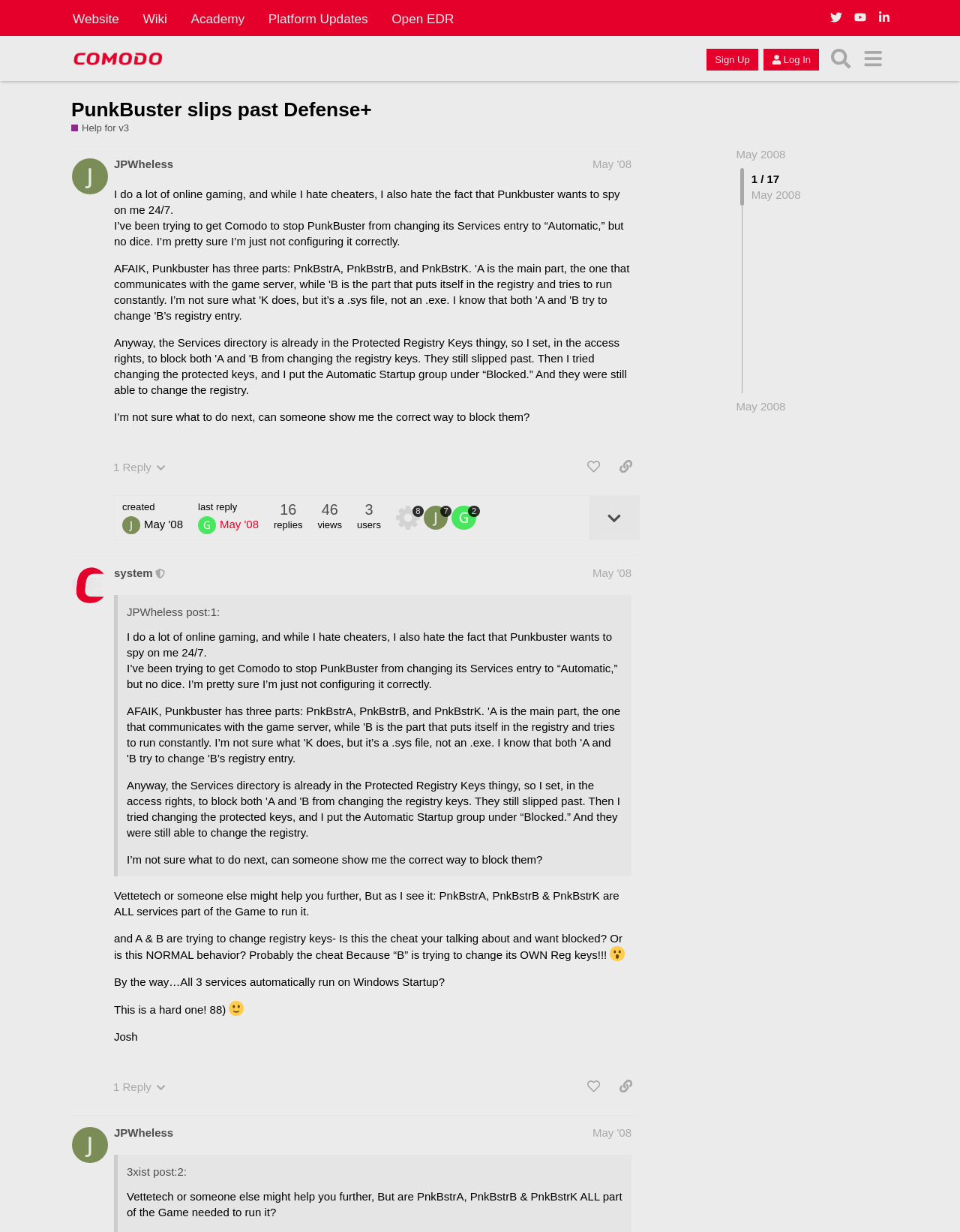How many replies does the first post have?
Could you give a comprehensive explanation in response to this question?

According to the button at the bottom of the first post, it has 1 reply, which can be expanded to view the response.